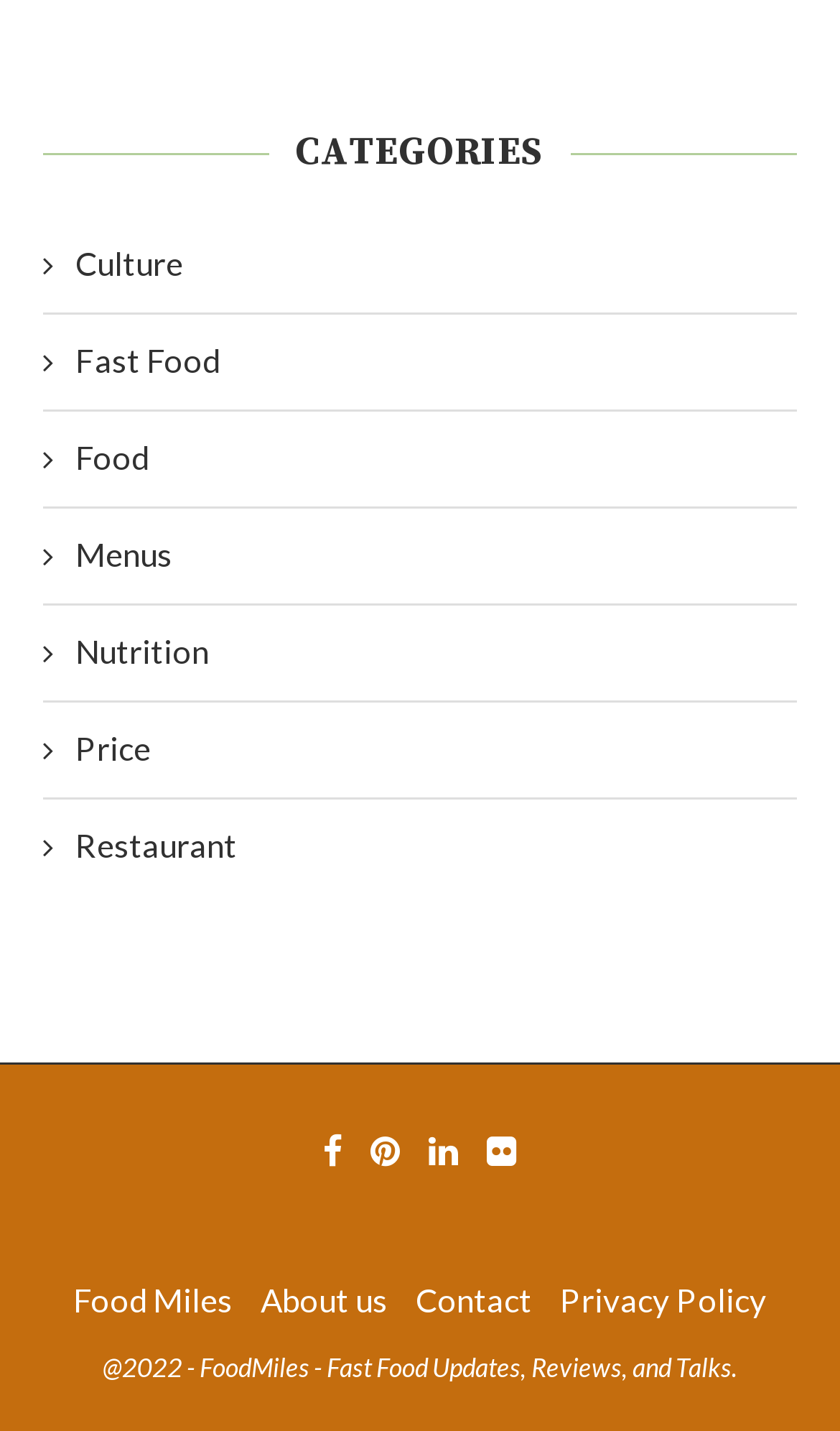Find the bounding box coordinates of the area to click in order to follow the instruction: "Click on Culture".

[0.051, 0.169, 0.944, 0.201]